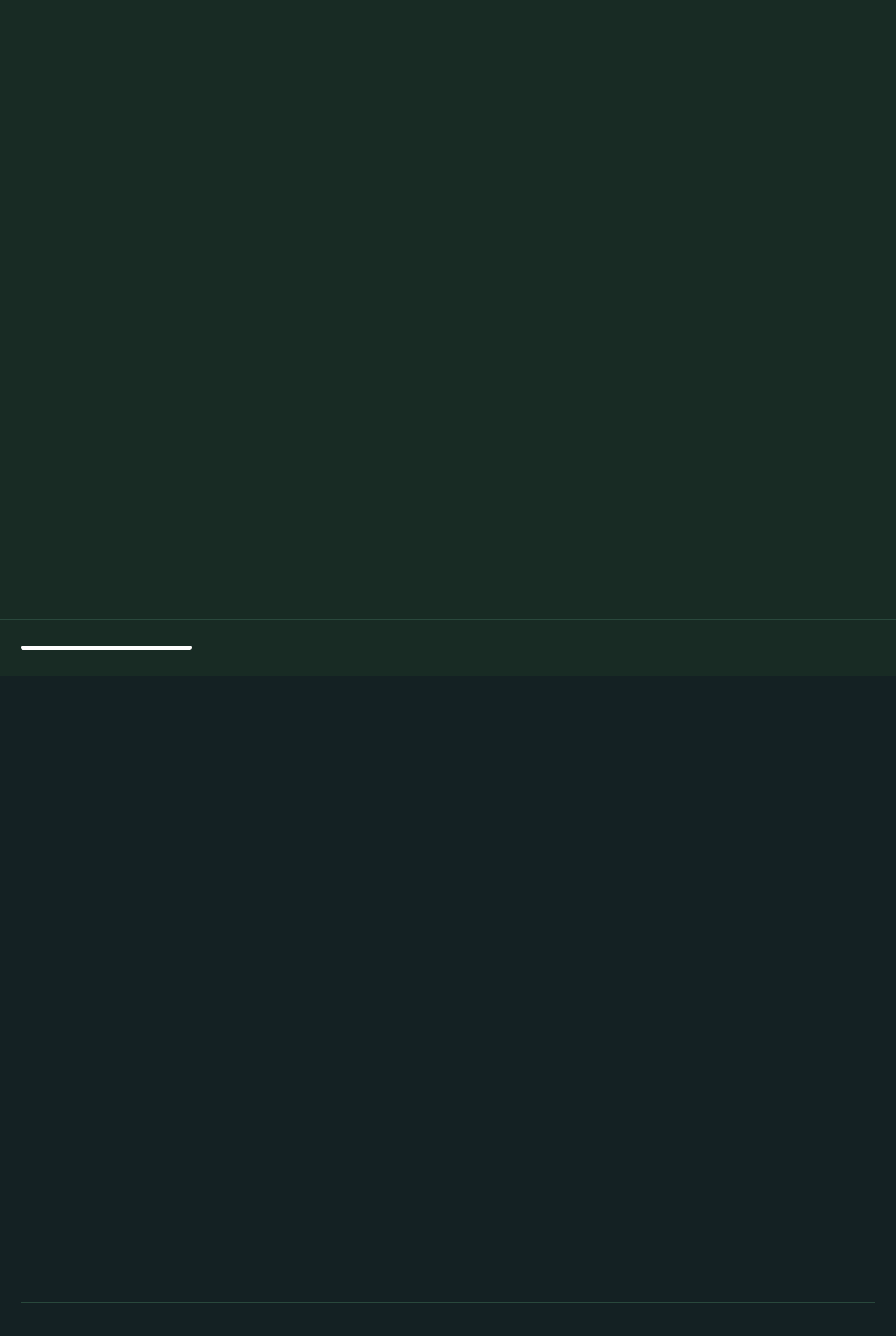Please provide a comprehensive response to the question based on the details in the image: What is the purpose of the 'NEXT PROJECT' and 'PREVIOUS PROJECT' links?

I observed that the 'NEXT PROJECT' and 'PREVIOUS PROJECT' links are displayed next to each project, suggesting that they can be used to navigate through the different projects displayed on the webpage.